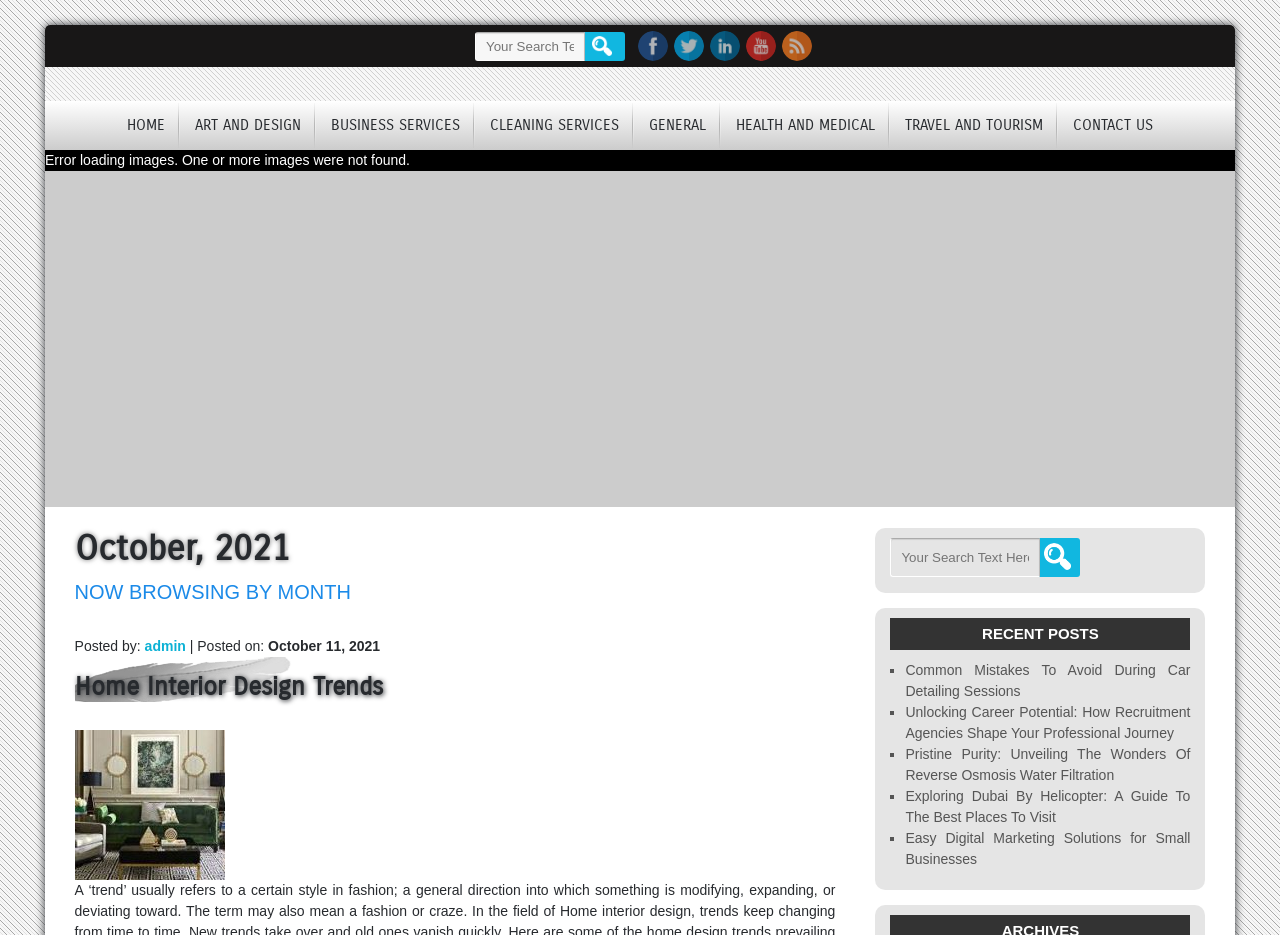Find the bounding box coordinates of the element I should click to carry out the following instruction: "Search in the search bar".

[0.696, 0.575, 0.813, 0.617]